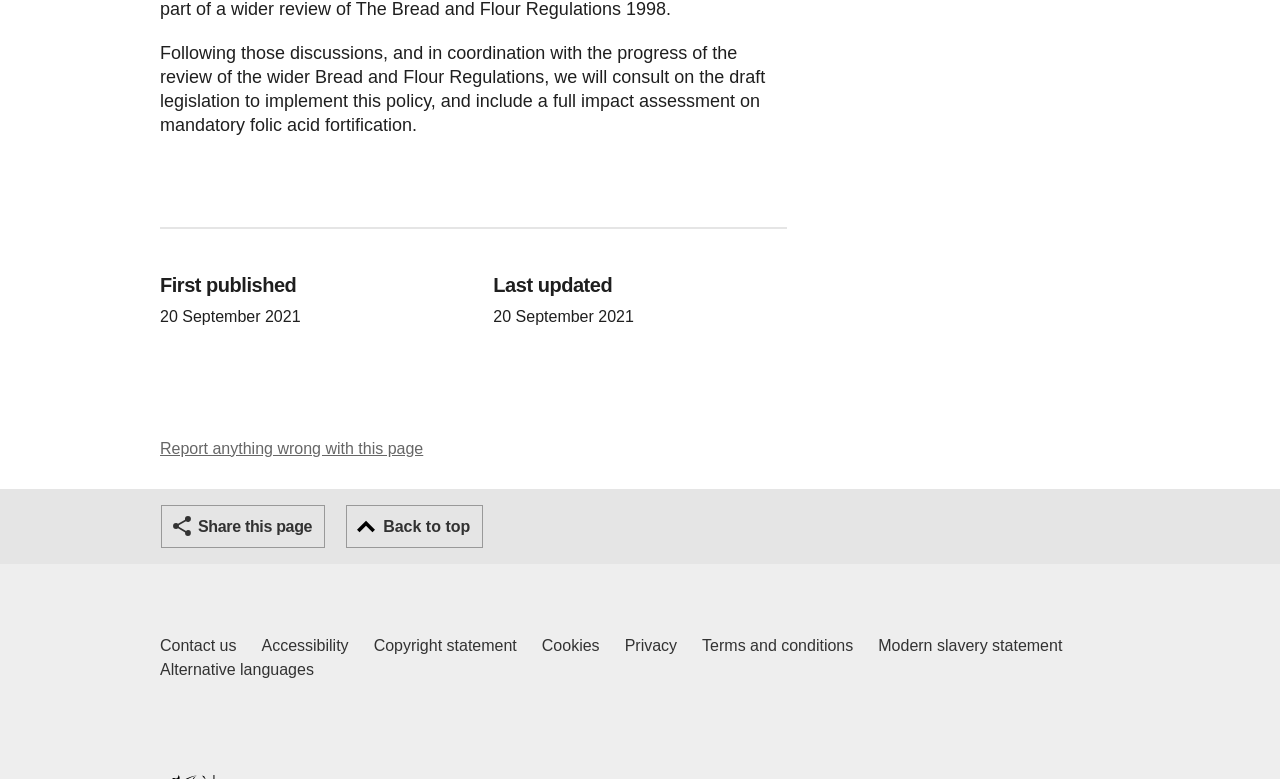Provide the bounding box coordinates of the HTML element described by the text: "Cookies".

[0.423, 0.814, 0.468, 0.845]